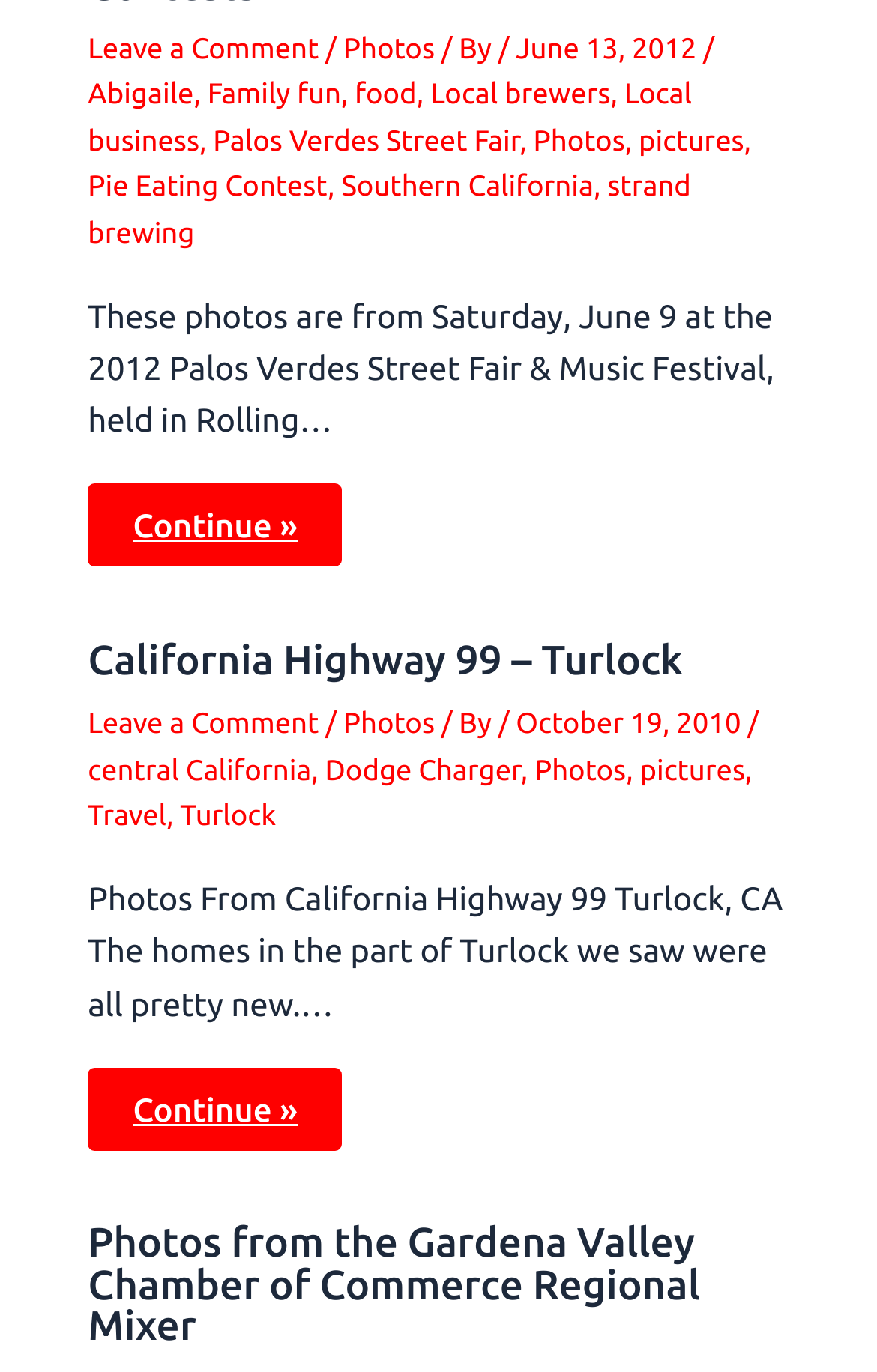What is the event mentioned in the first article?
We need a detailed and exhaustive answer to the question. Please elaborate.

I found the event mentioned in the first article by looking at the link 'Pie Eating Contest' which is located in the middle of the webpage.